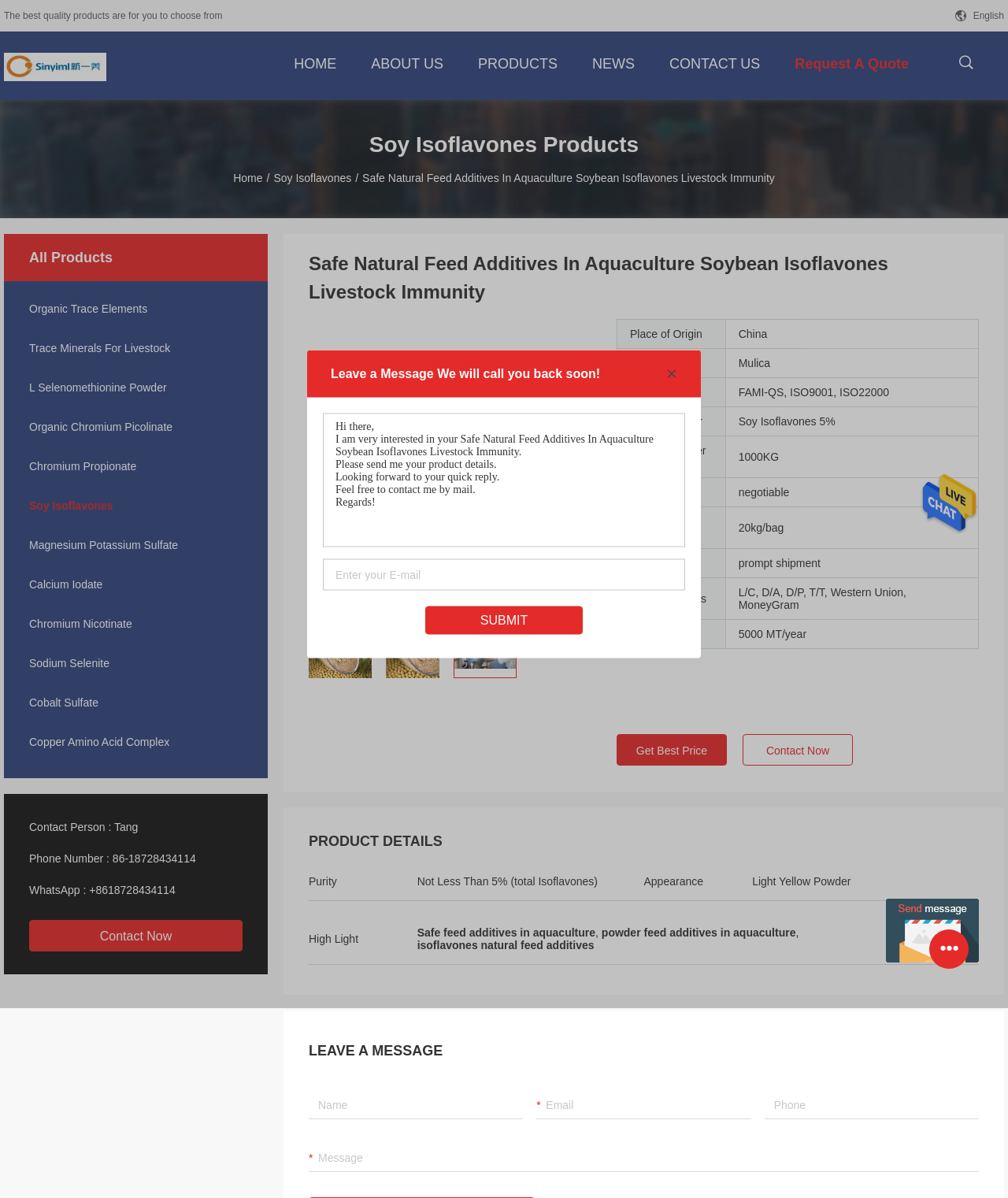What is the minimum order quantity?
Respond to the question with a well-detailed and thorough answer.

The minimum order quantity can be found in the table under the 'Minimum Order Quantity' column, which is located at the bottom center of the webpage.